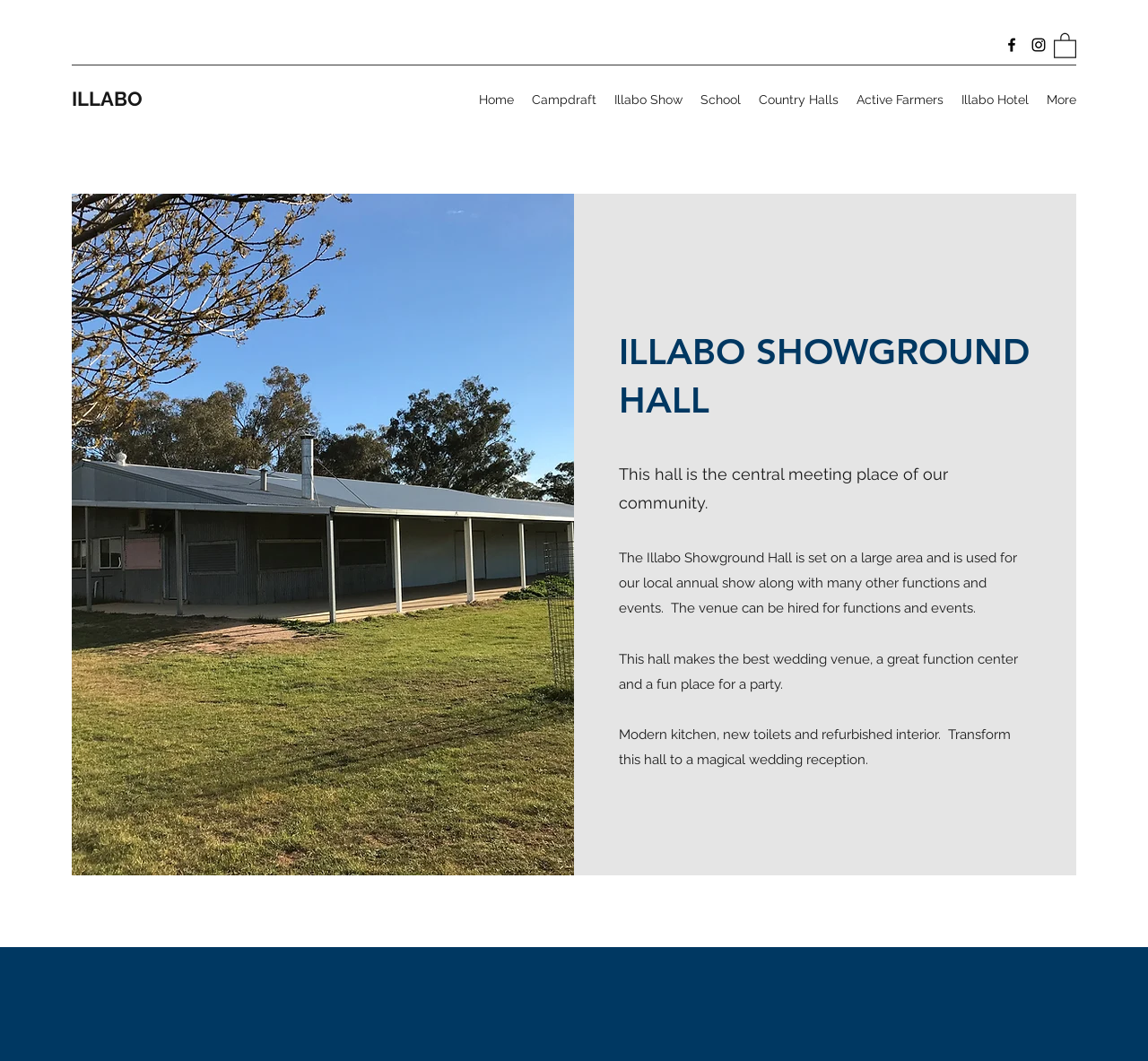Provide an in-depth caption for the webpage.

The webpage is about Illabo Showground Hall, a community venue that can be hired for functions and events. At the top right corner, there is a social bar with links to Facebook and Instagram, each accompanied by an image. Next to the social bar, there is a button with an image. 

On the top left, there is a link to "ILLABO". Below it, there is a navigation menu with links to various pages, including "Home", "Campdraft", "Illabo Show", "School", "Country Halls", "Active Farmers", and "Illabo Hotel". The menu is followed by a "More" option.

Below the navigation menu, there is a large image of the hall, taking up almost half of the page. Above the image, there is a heading "ILLABO SHOWGROUND HALL" in a prominent position. 

To the right of the image, there are four paragraphs of text. The first paragraph describes the hall as the central meeting place of the community. The second paragraph explains that the hall is used for various functions and events, including the local annual show, and can be hired for private events. The third paragraph highlights the hall's suitability as a wedding venue, function center, and party location. The fourth paragraph mentions the hall's modern kitchen, new toilets, and refurbished interior, suggesting that it can be transformed into a magical wedding reception.